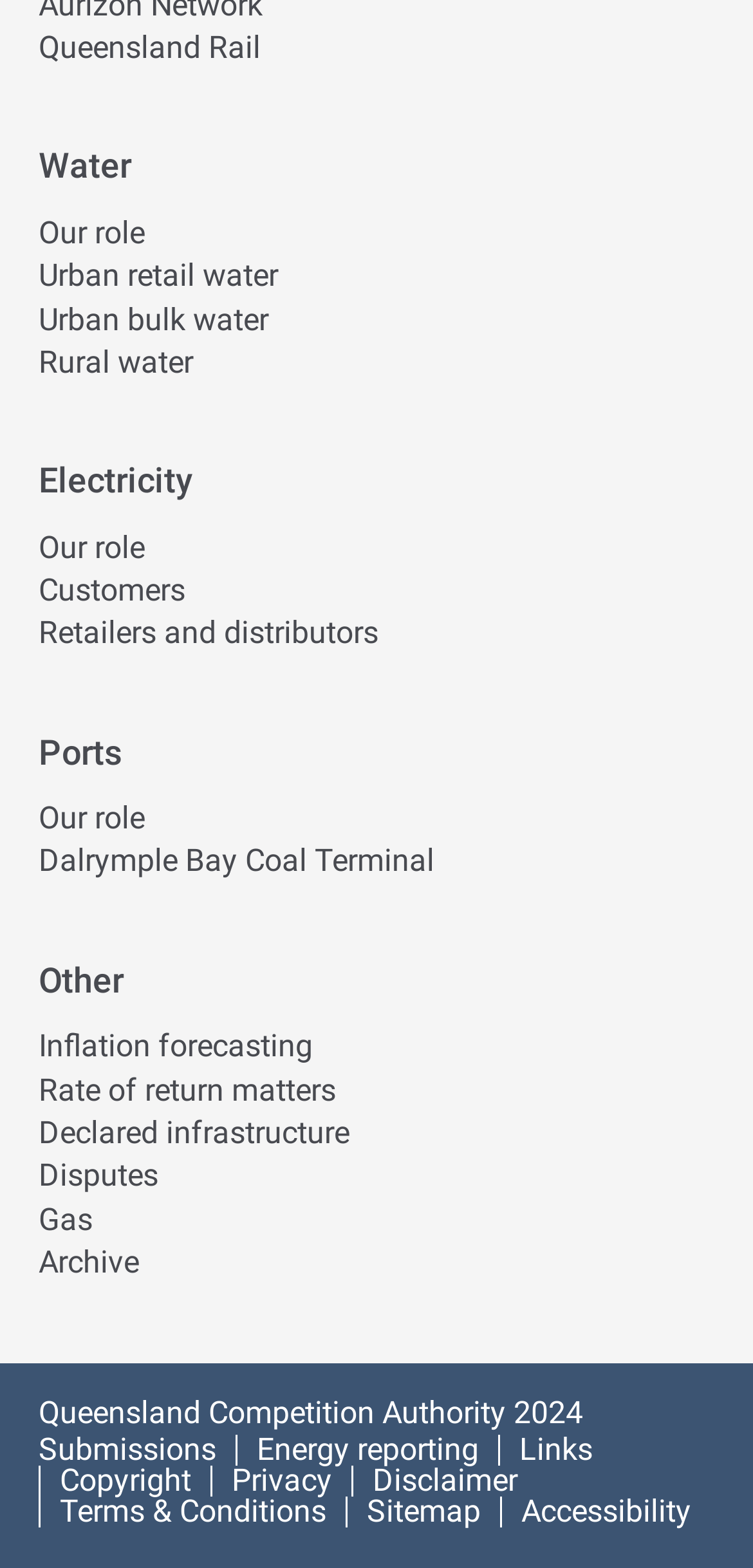Please specify the bounding box coordinates of the region to click in order to perform the following instruction: "Click on Queensland Rail".

[0.051, 0.019, 0.346, 0.042]